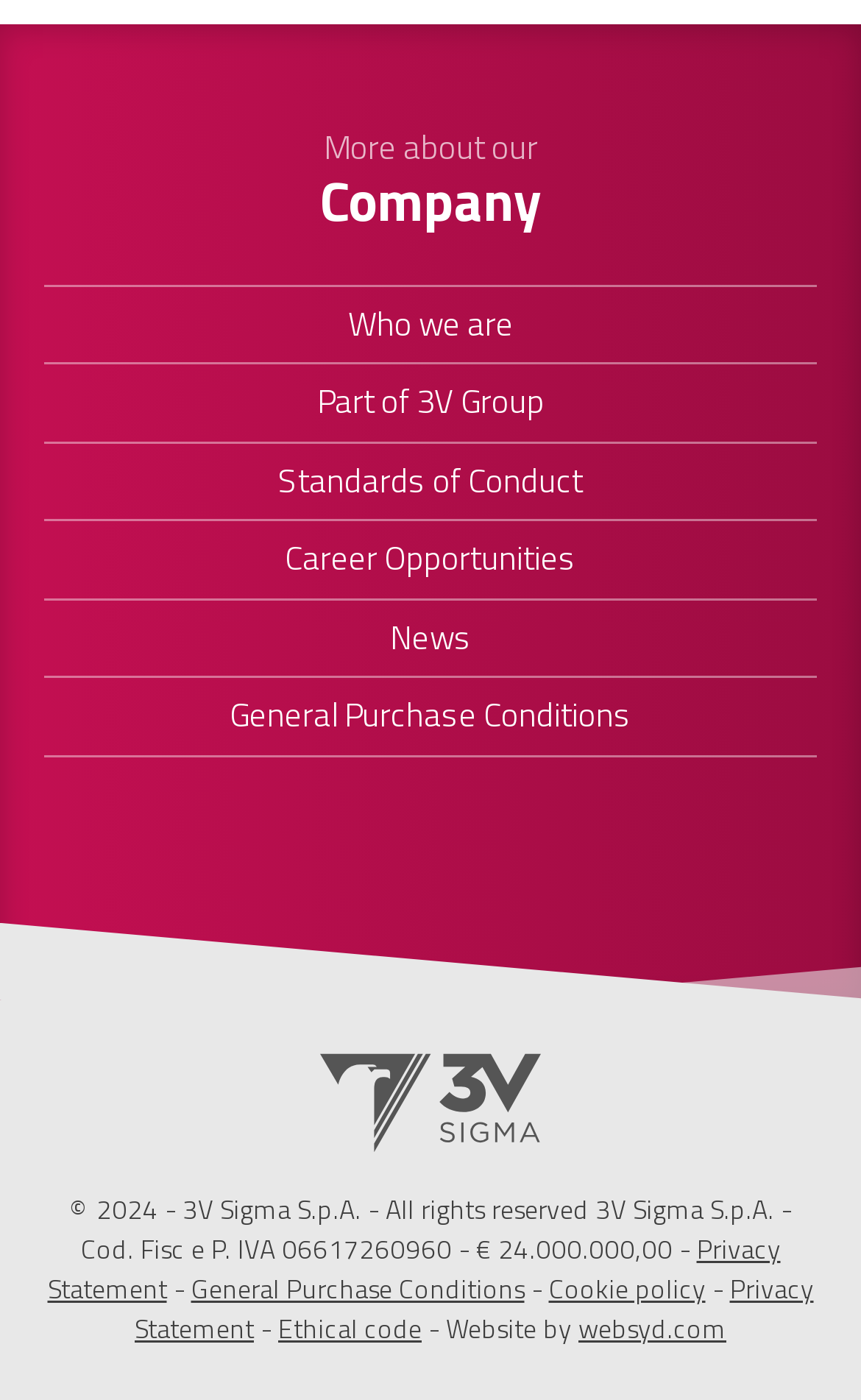Locate the bounding box coordinates of the area to click to fulfill this instruction: "View career opportunities". The bounding box should be presented as four float numbers between 0 and 1, in the order [left, top, right, bottom].

[0.051, 0.371, 0.949, 0.427]